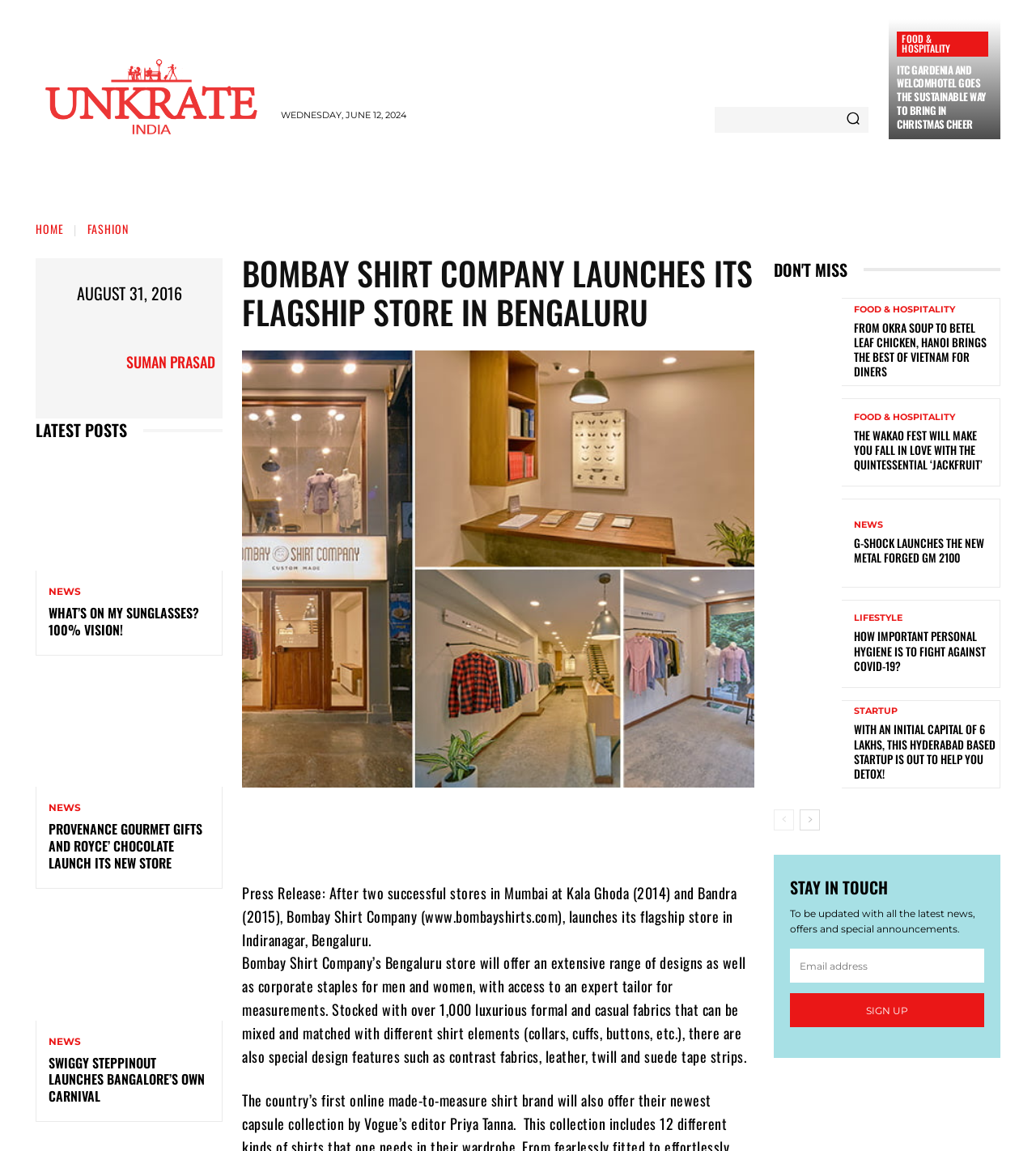Please identify the bounding box coordinates for the region that you need to click to follow this instruction: "Search for something".

[0.69, 0.093, 0.839, 0.115]